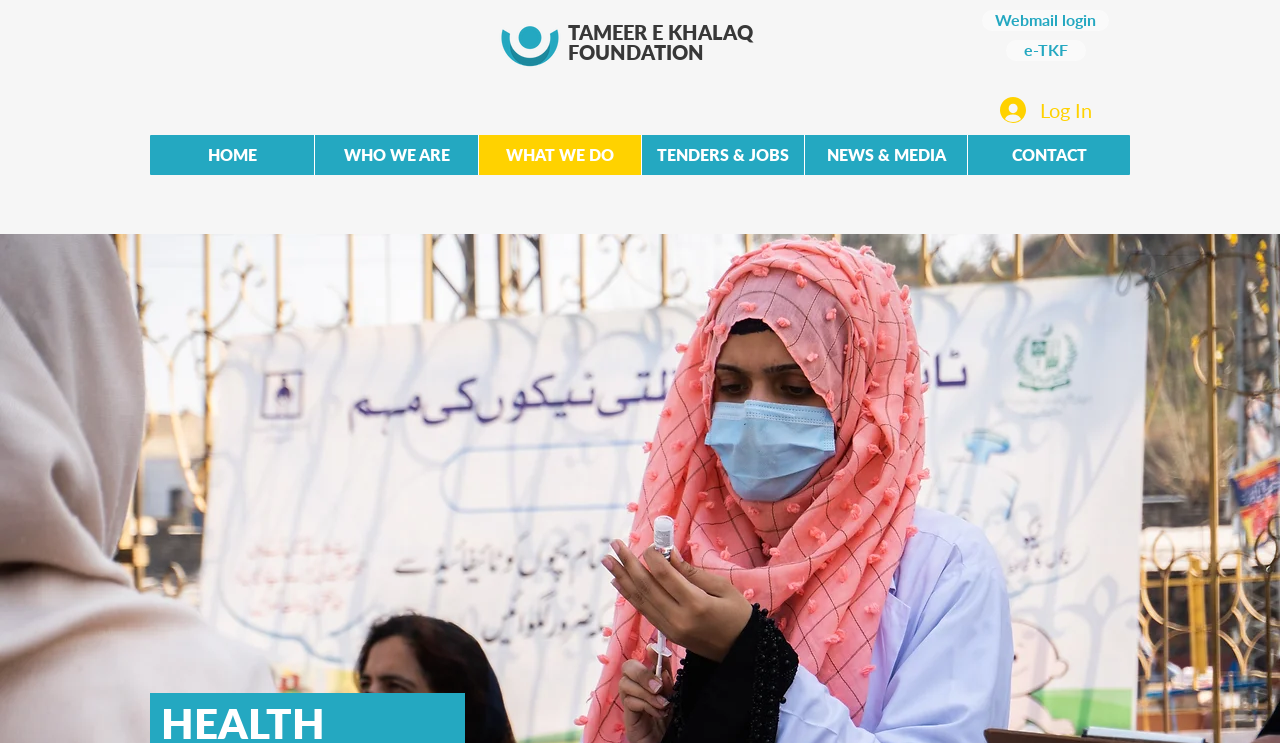From the element description October 2021, predict the bounding box coordinates of the UI element. The coordinates must be specified in the format (top-left x, top-left y, bottom-right x, bottom-right y) and should be within the 0 to 1 range.

None